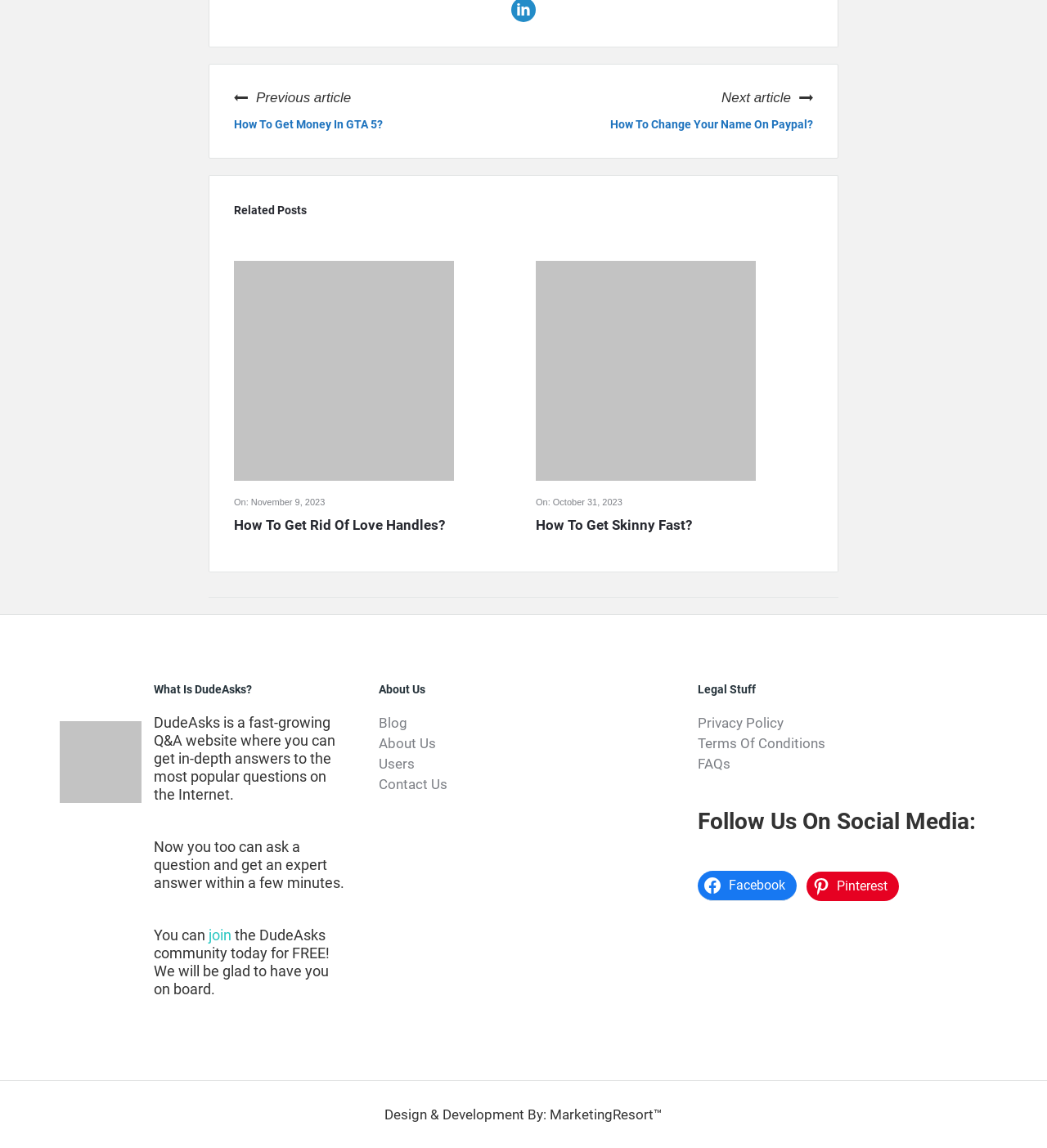What is the name of the Q&A website?
Answer with a single word or short phrase according to what you see in the image.

DudeAsks